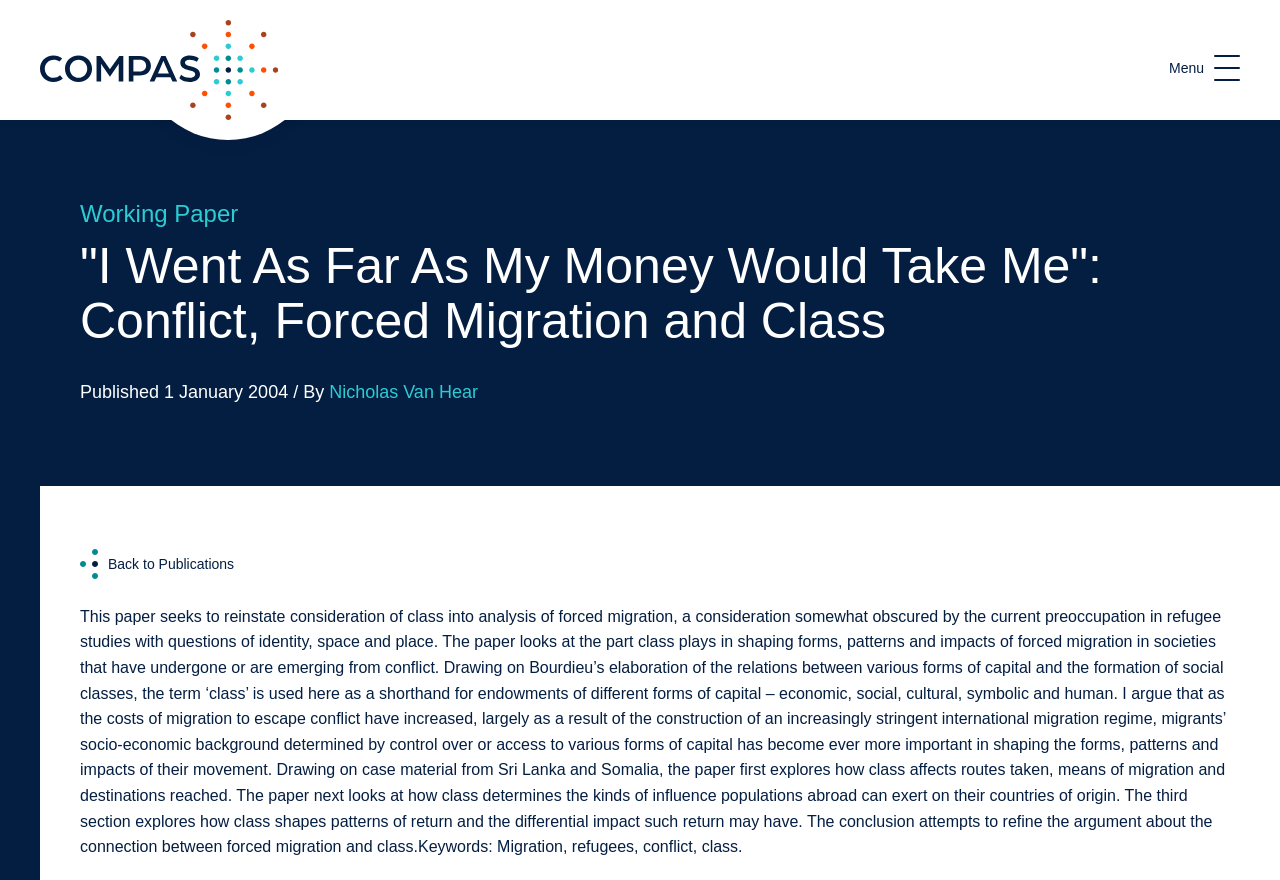Based on the element description: "Working Paper", identify the bounding box coordinates for this UI element. The coordinates must be four float numbers between 0 and 1, listed as [left, top, right, bottom].

[0.062, 0.227, 0.186, 0.258]